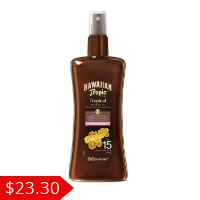Generate an elaborate caption for the image.

In this image, we see a bottle of Hawaiian Tropic Protective Dry Spray Oil, designed for sun protection with SPF 15. The sleek, easily recognizable packaging features a dark amber color, highlighting its tropical theme. The product is marketed as offering effective sun defense while delivering a smooth, moisturizing experience. The price displayed prominently at the bottom left corner is $23.30, presenting it as a premium choice for sun care. Ideal for beach outings or summer activities, this product emphasizes both skin protection and a touch of tropical luxury.